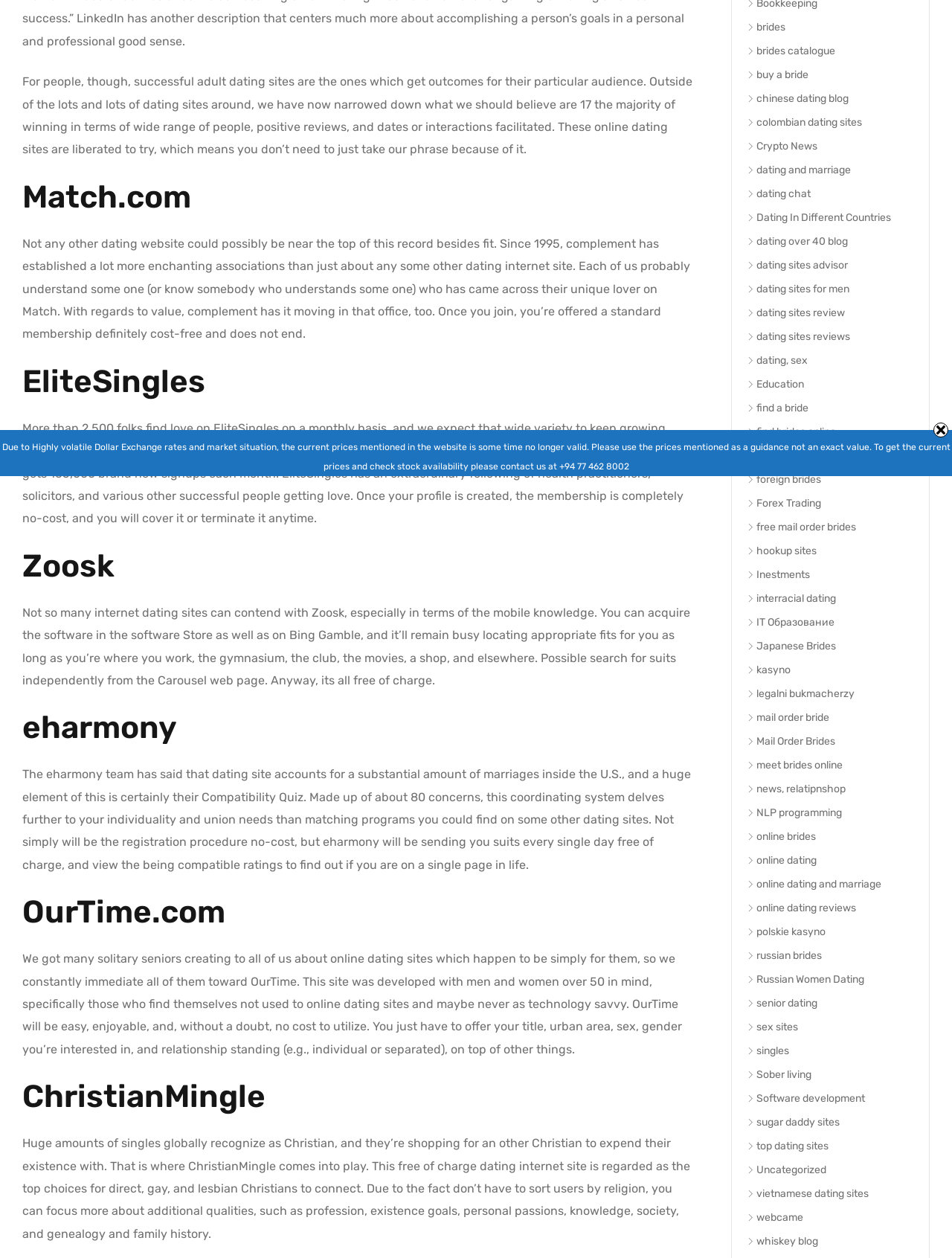Extract the bounding box coordinates for the described element: "Crypto News". The coordinates should be represented as four float numbers between 0 and 1: [left, top, right, bottom].

[0.784, 0.111, 0.858, 0.121]